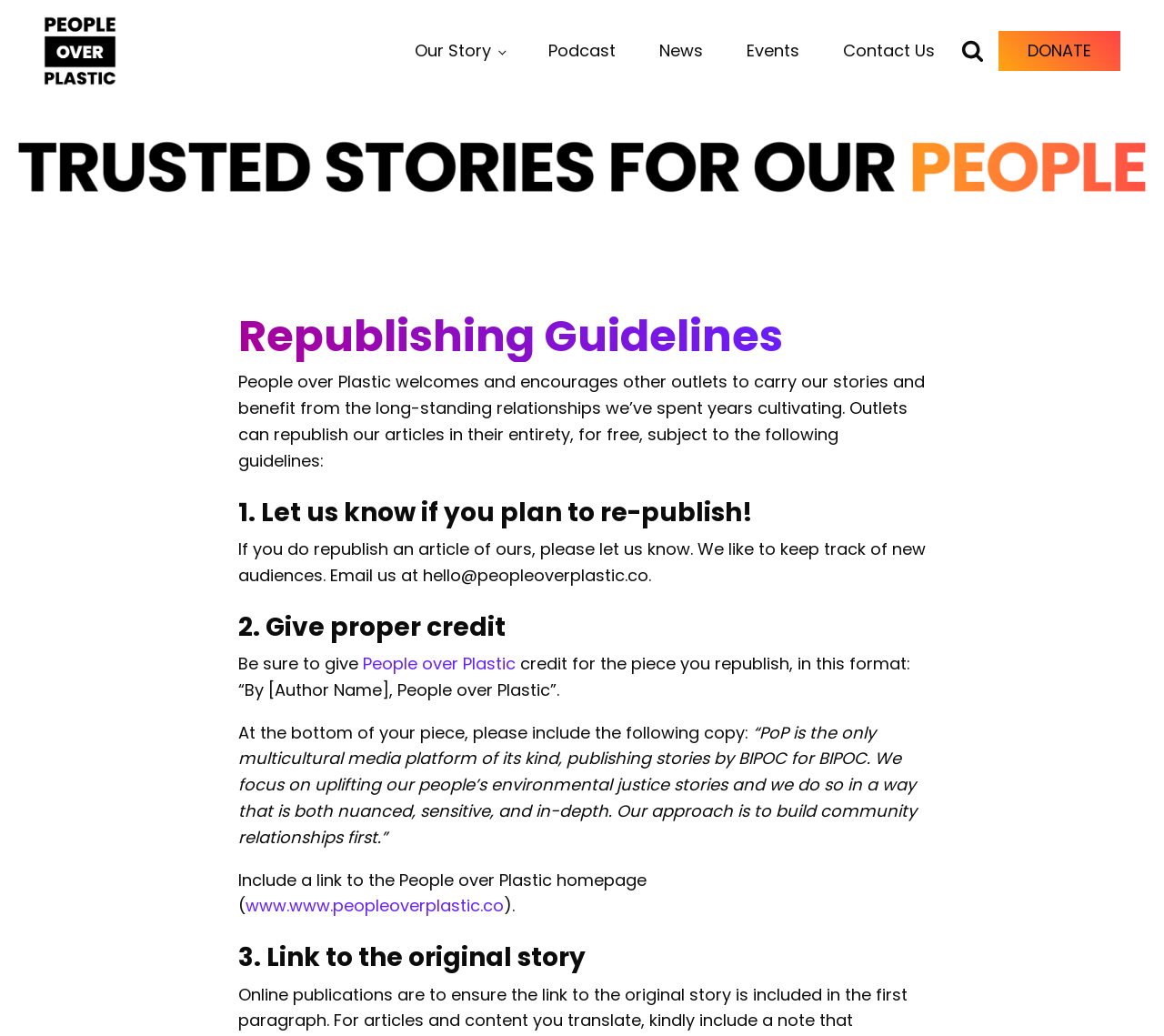Provide the bounding box for the UI element matching this description: "Podcast".

[0.452, 0.019, 0.548, 0.079]